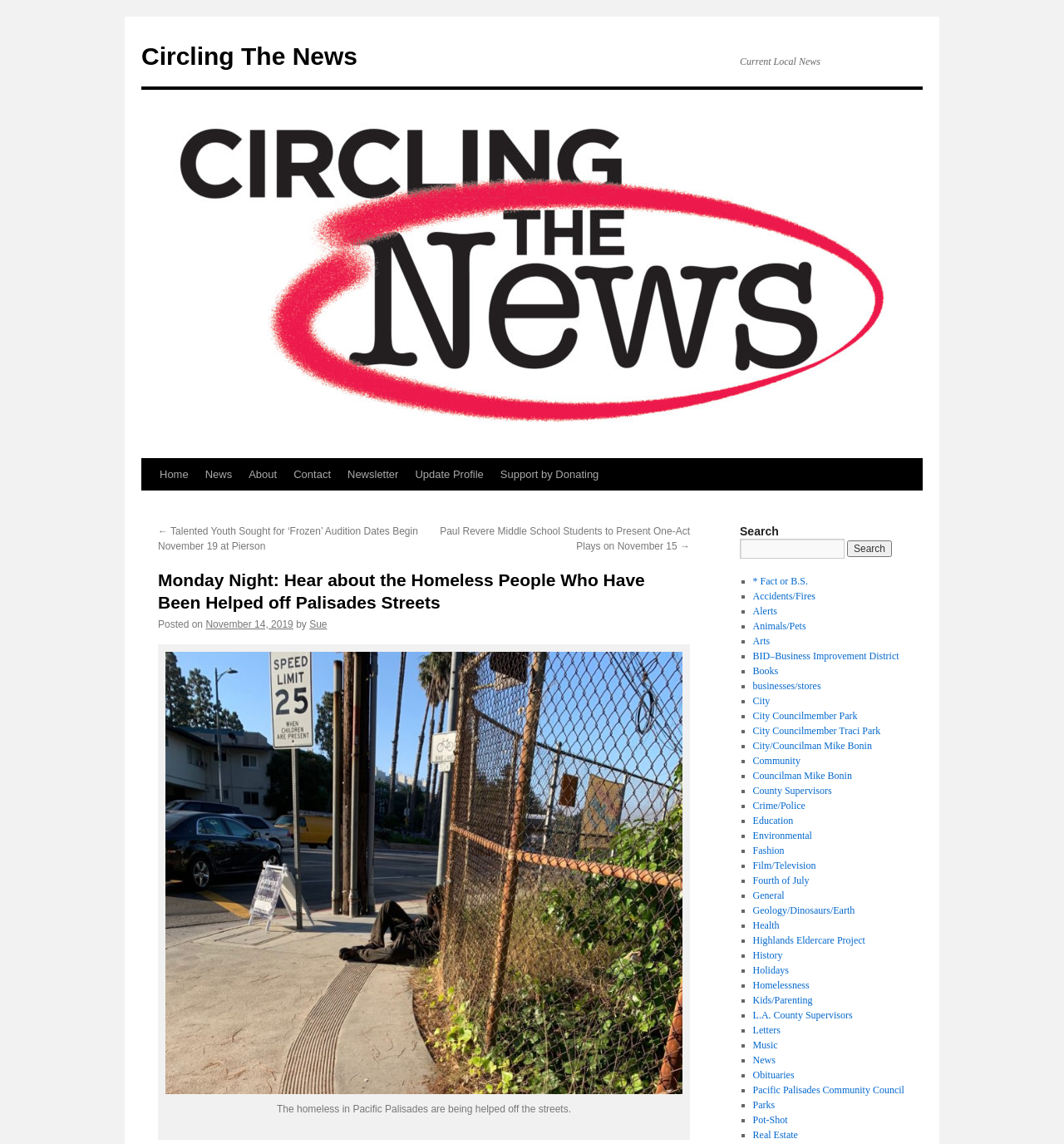Find the bounding box of the UI element described as: "Support by Donating". The bounding box coordinates should be given as four float values between 0 and 1, i.e., [left, top, right, bottom].

[0.462, 0.401, 0.571, 0.429]